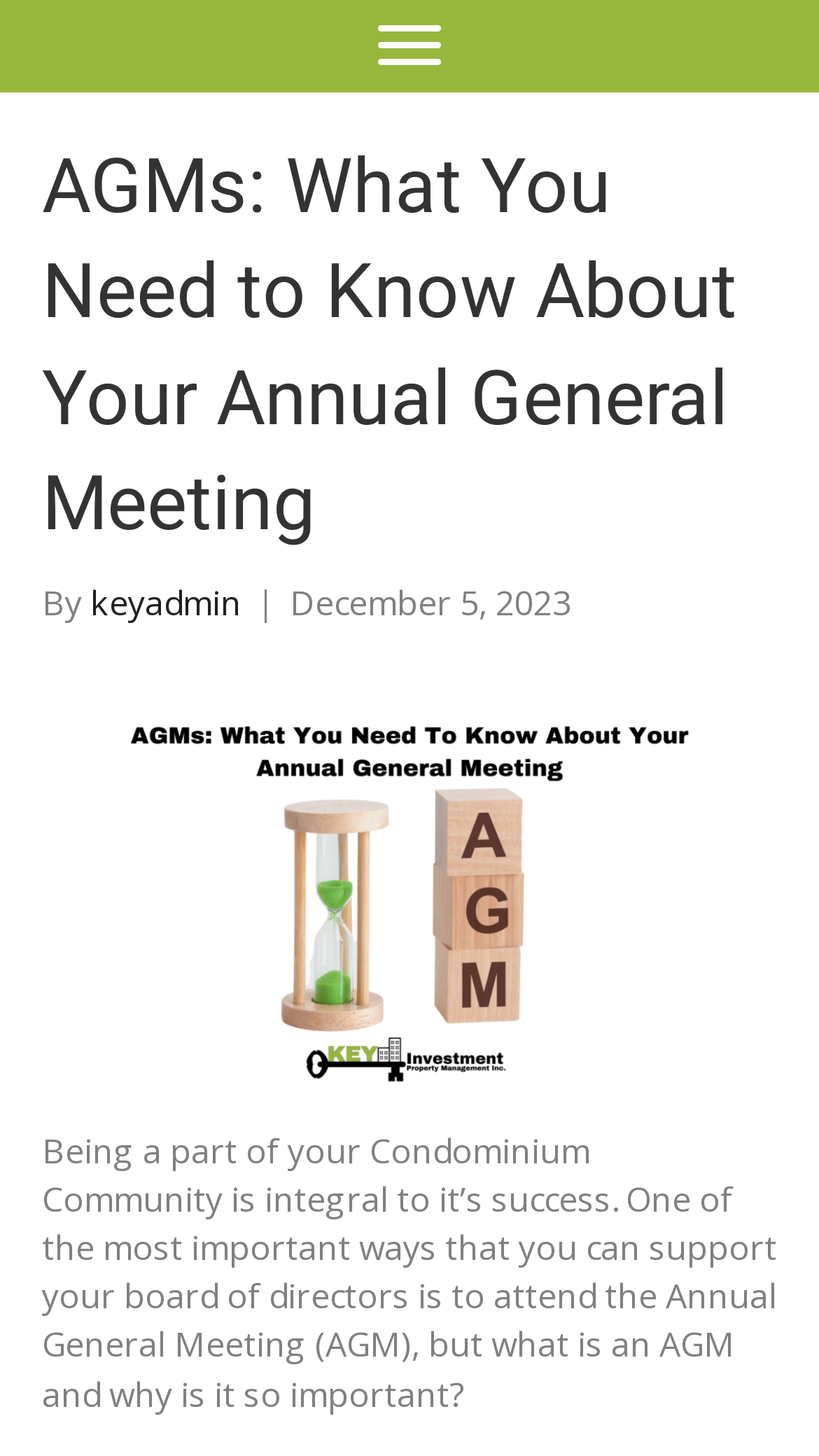When was the article published?
Please give a detailed and elaborate answer to the question based on the image.

The publication date of the article is mentioned in the header section of the webpage as 'December 5, 2023', indicating when the article was written or published.